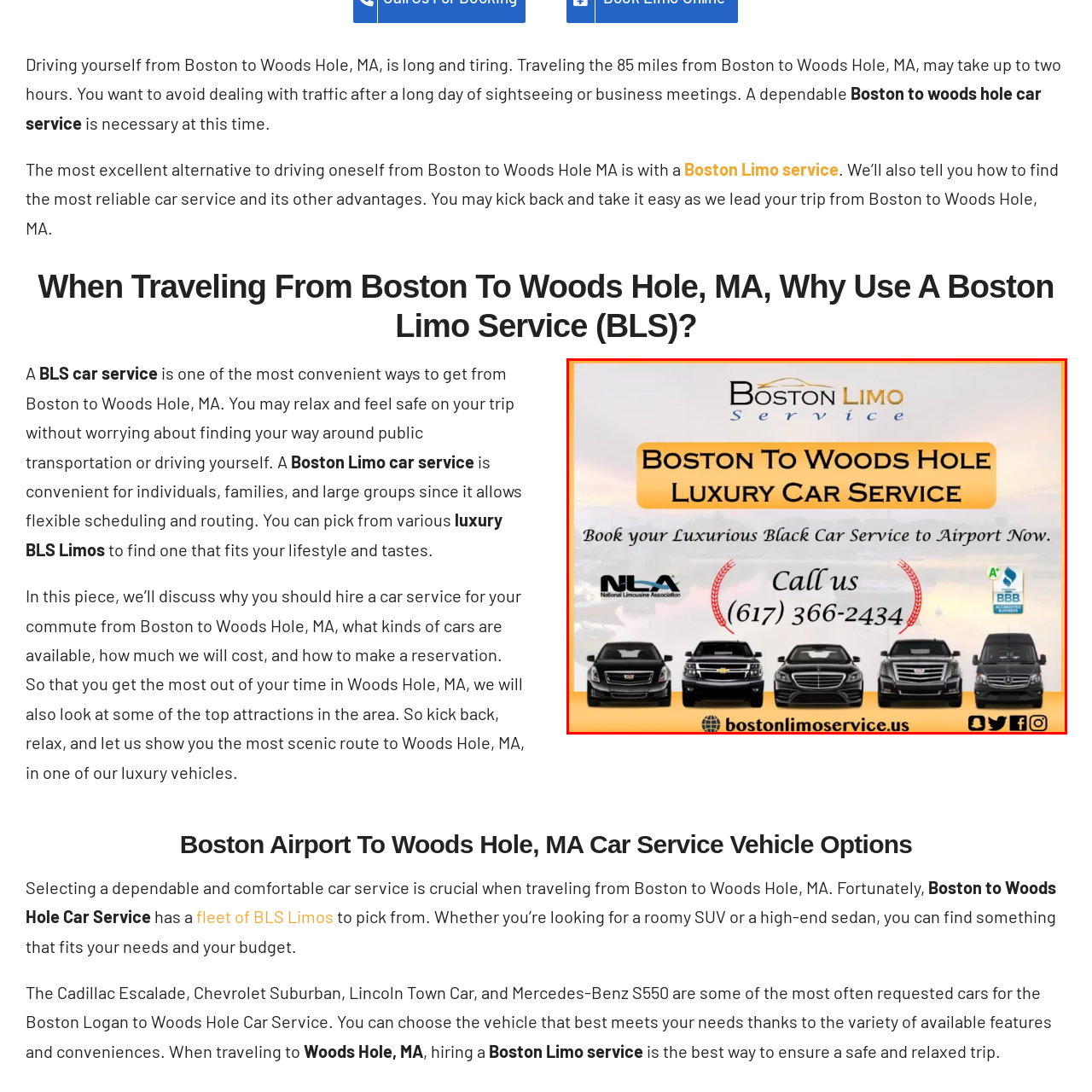How can customers contact the service?
Focus on the red-bounded area of the image and reply with one word or a short phrase.

Phone number and website